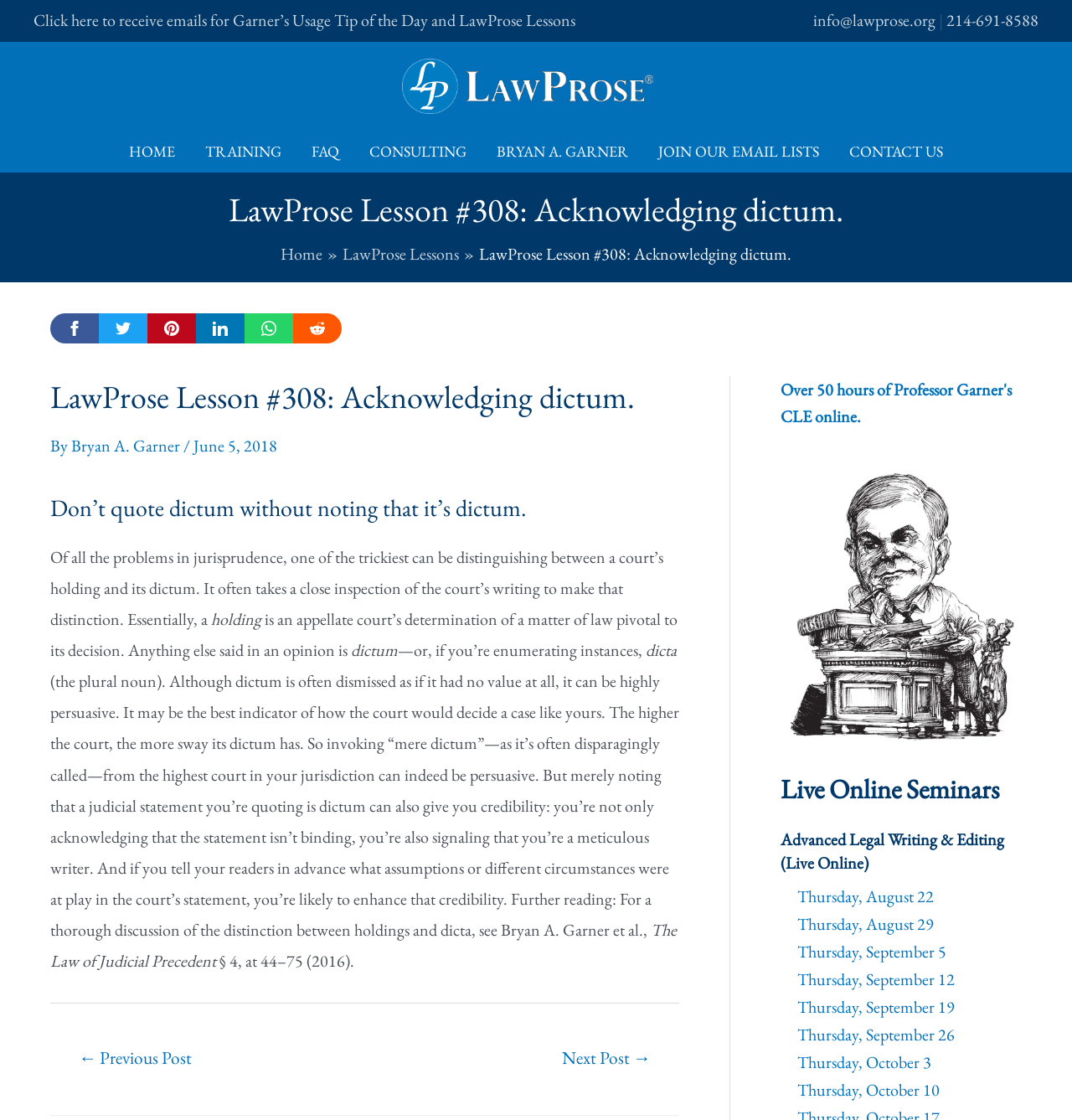Determine the bounding box for the described UI element: "1".

None